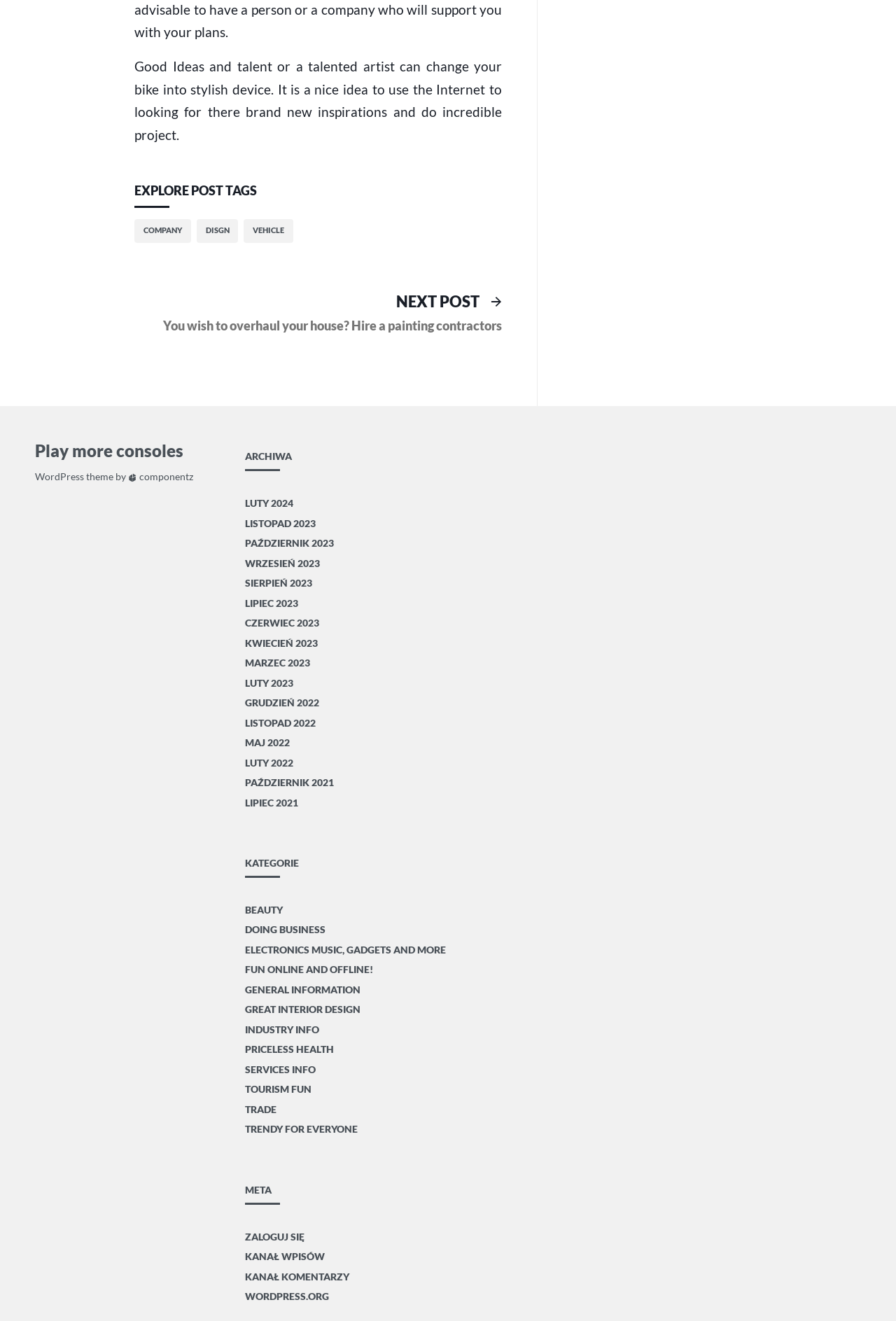What is the theme of the website?
Please answer the question with a single word or phrase, referencing the image.

WordPress